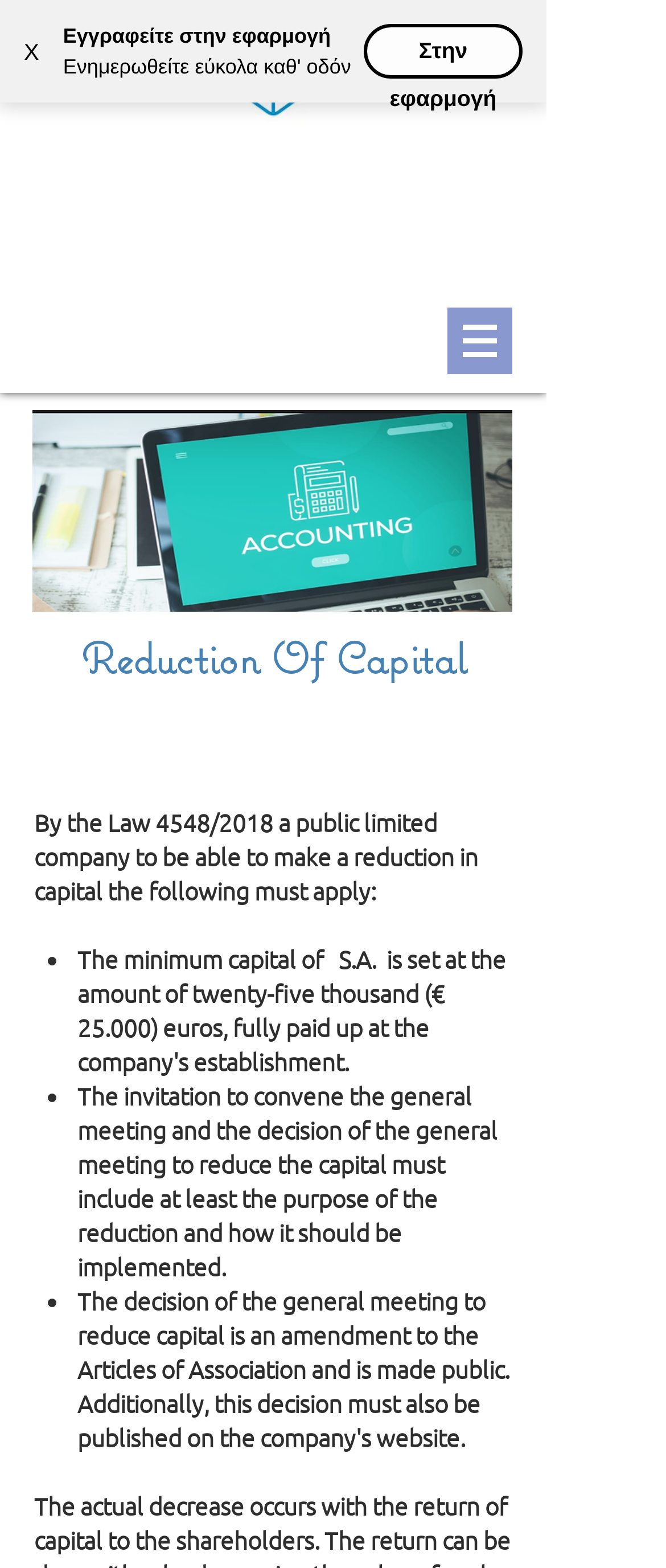Provide a comprehensive caption for the webpage.

The webpage is about "Reduction of Capital" and has a title "Reduction Of Capital | analoggroup" at the top. 

At the top left corner, there is a button with an "X" label. Next to it, there is a static text "Εγγραφείτε στην εφαρμογή" (which means "Register in the application" in Greek). Further to the right, there is another static text "Στην εφαρμογή" (which means "In the application" in Greek). 

Below these elements, there is a social media profile picture image. 

On the right side of the page, there is a navigation menu labeled "Site" with a button that has a popup menu. The button has an image next to it. 

The main content of the page starts with a heading "Reduction Of Capital" at the top left. Below the heading, there is an image "Δ.png". 

The main text of the page explains the reduction of capital by law 4548/2018, stating that a public limited company must meet certain conditions to make a reduction in capital. The text is divided into three points, each marked with a bullet point. The first point is not explicitly stated, but the second point explains that the invitation to convene the general meeting and the decision of the general meeting to reduce the capital must include the purpose of the reduction and how it should be implemented. The third point is also not explicitly stated.